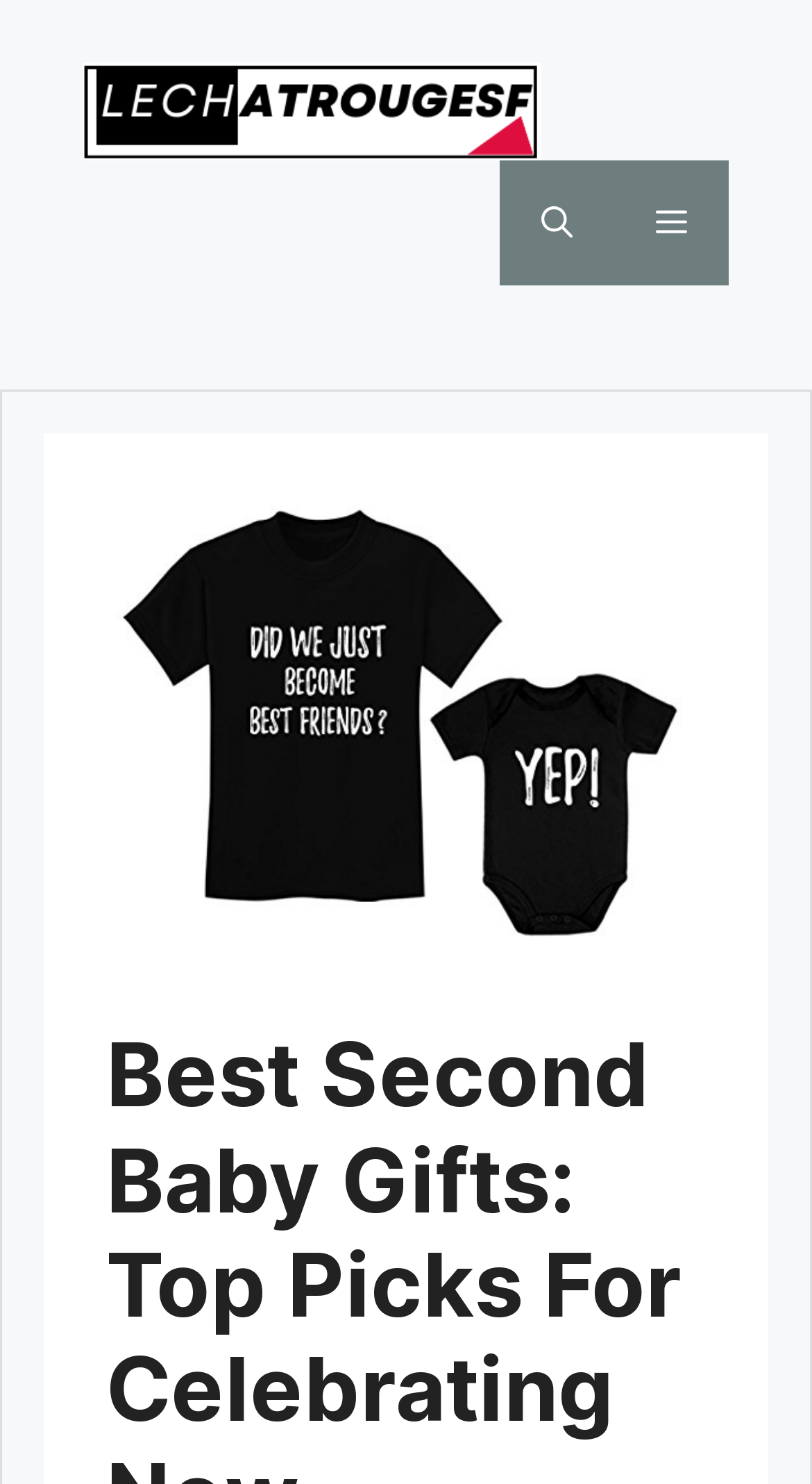Analyze and describe the webpage in a detailed narrative.

The webpage is about searching for the best second baby gifts. At the top of the page, there is a banner that spans the entire width, containing a link to the site "Lechatrougesf" with an accompanying image. Below the banner, there is a navigation section with a mobile toggle button, an "Open search" button, and a "Menu" button that controls the primary menu.

Further down the page, there is a prominent image that takes up most of the width, with the title "Best Second Baby Gifts". This image is likely a header or a hero image that sets the tone for the rest of the page.